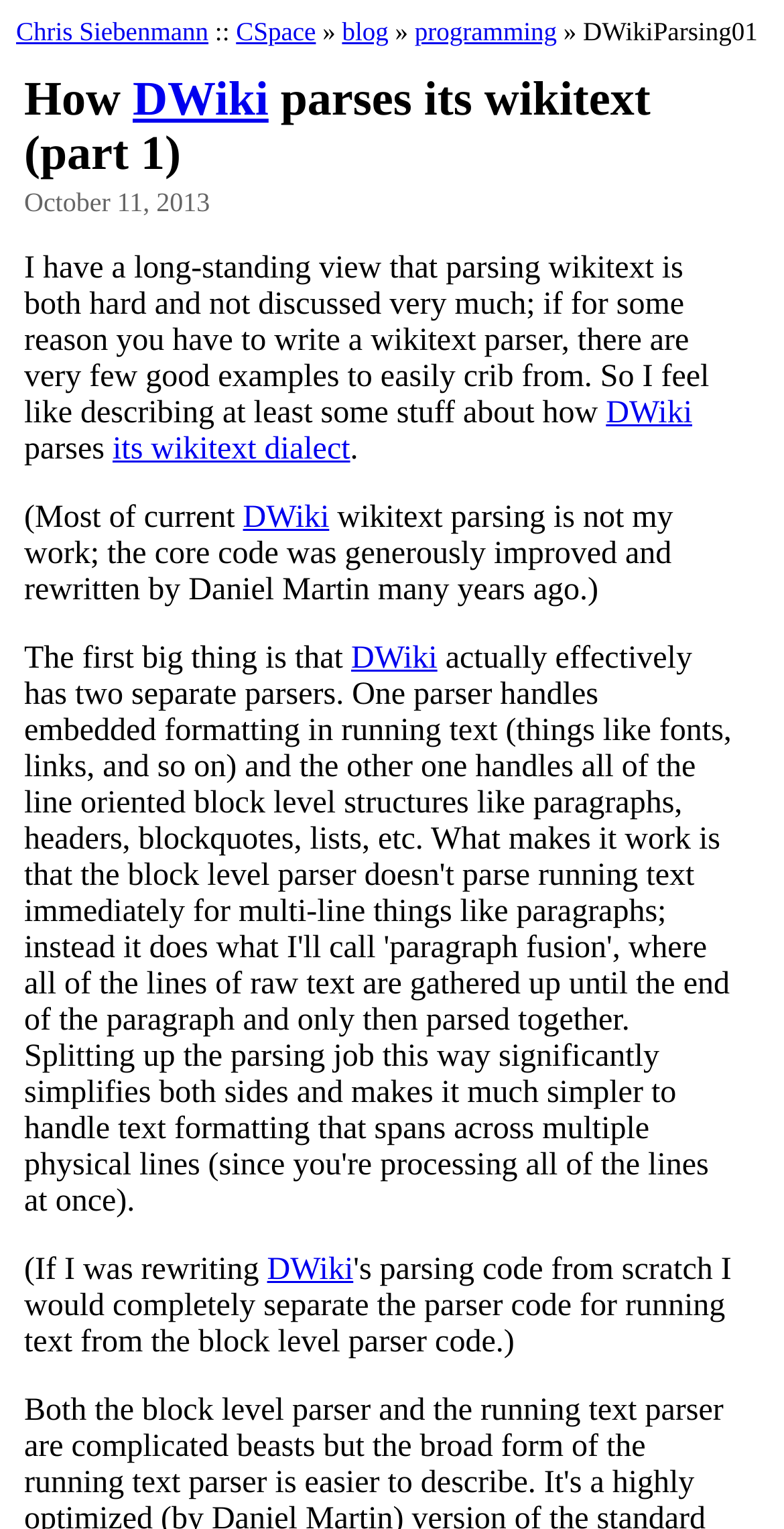Please find the bounding box coordinates of the element's region to be clicked to carry out this instruction: "Explore Addison".

None